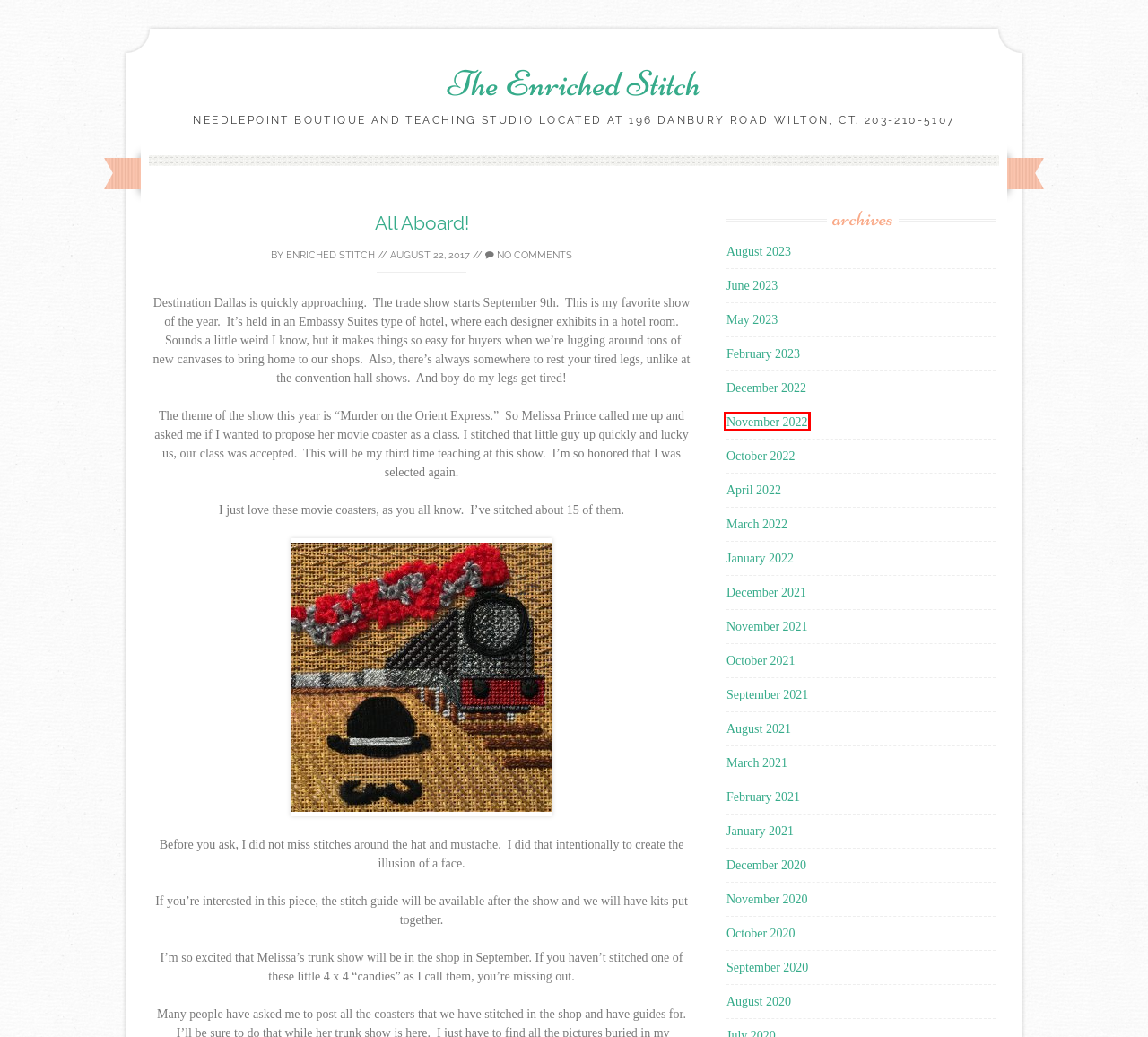You are provided a screenshot of a webpage featuring a red bounding box around a UI element. Choose the webpage description that most accurately represents the new webpage after clicking the element within the red bounding box. Here are the candidates:
A. September, 2020 » The Enriched Stitch
B. August, 2023 » The Enriched Stitch
C. February, 2021 » The Enriched Stitch
D. October, 2020 » The Enriched Stitch
E. November, 2022 » The Enriched Stitch
F. Enriched Stitch | The Enriched Stitch
G. The Enriched Stitch - Embellish Your Creativity - (203) 210-5107
H. March, 2021 » The Enriched Stitch

E